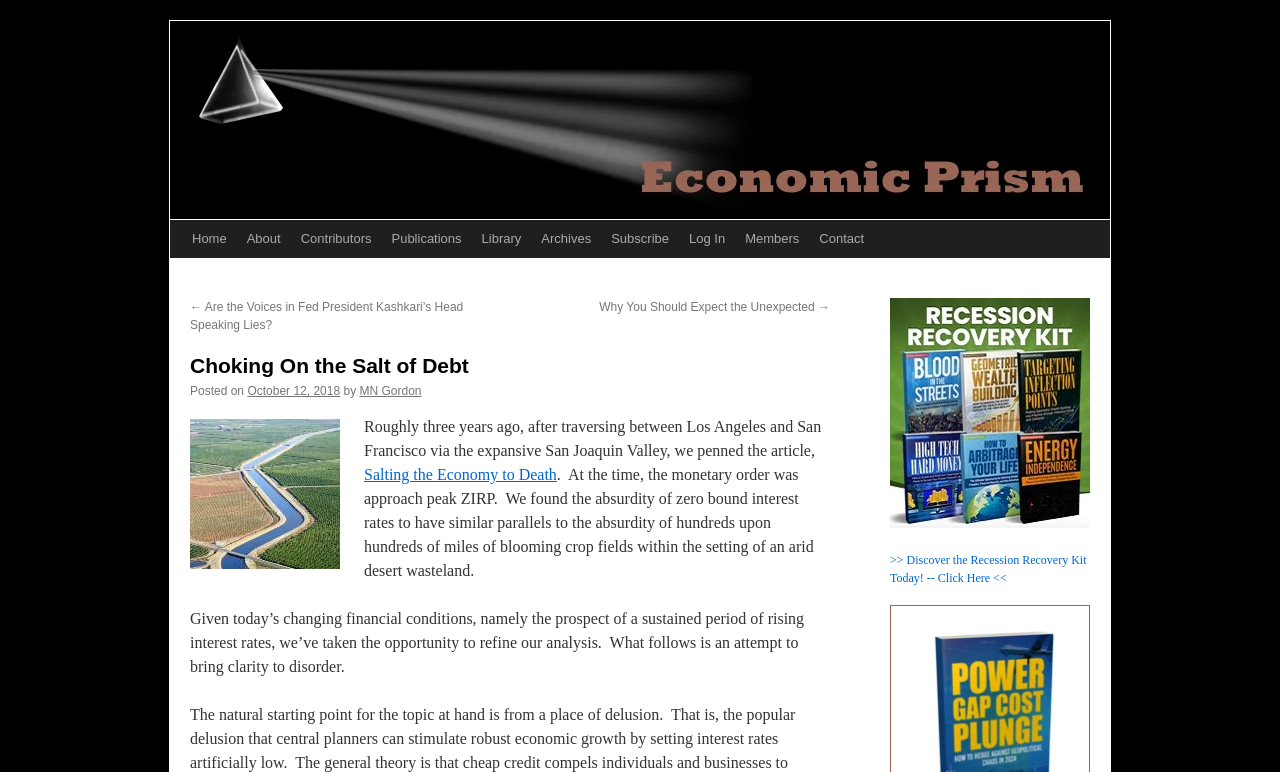Find the bounding box coordinates for the area that must be clicked to perform this action: "Read the article 'Salting the Economy to Death'".

[0.284, 0.604, 0.435, 0.626]